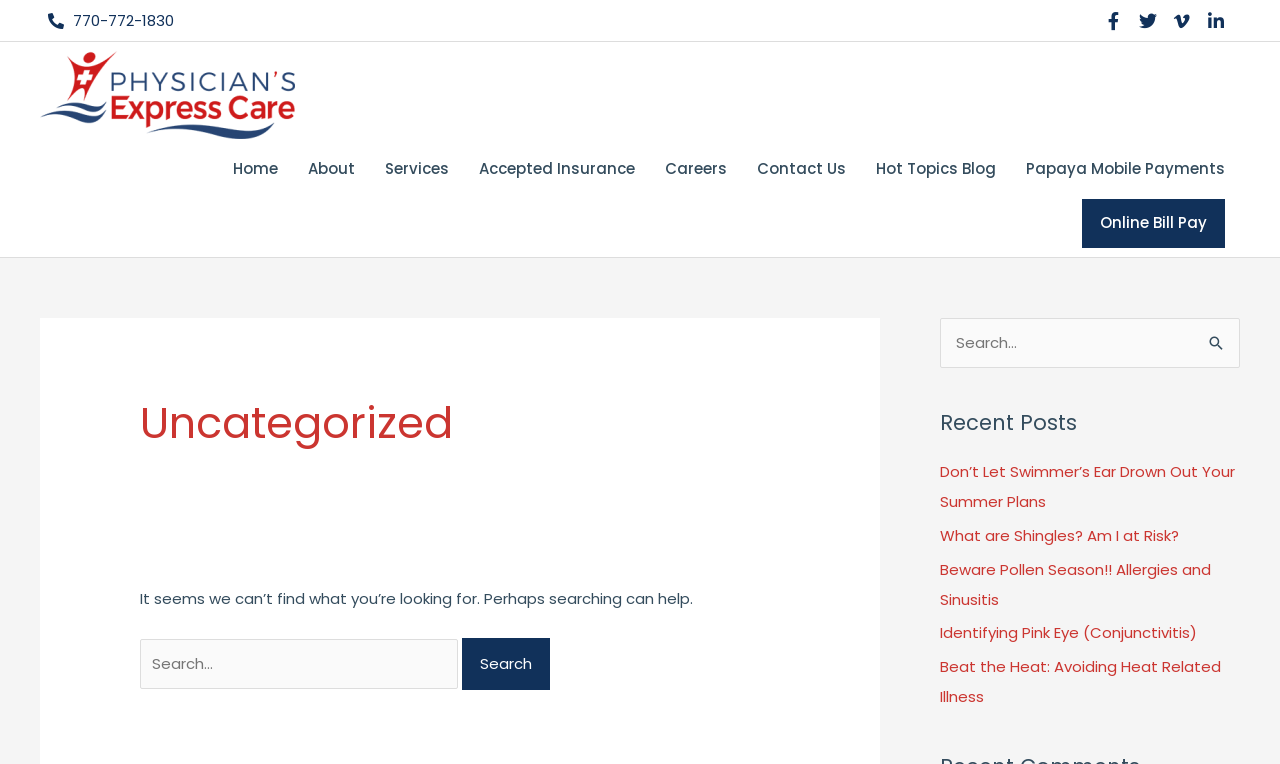What is the first navigation link?
Please respond to the question with a detailed and informative answer.

I looked at the navigation section of the webpage and found that the first link is 'Home', which is likely the homepage of the website.